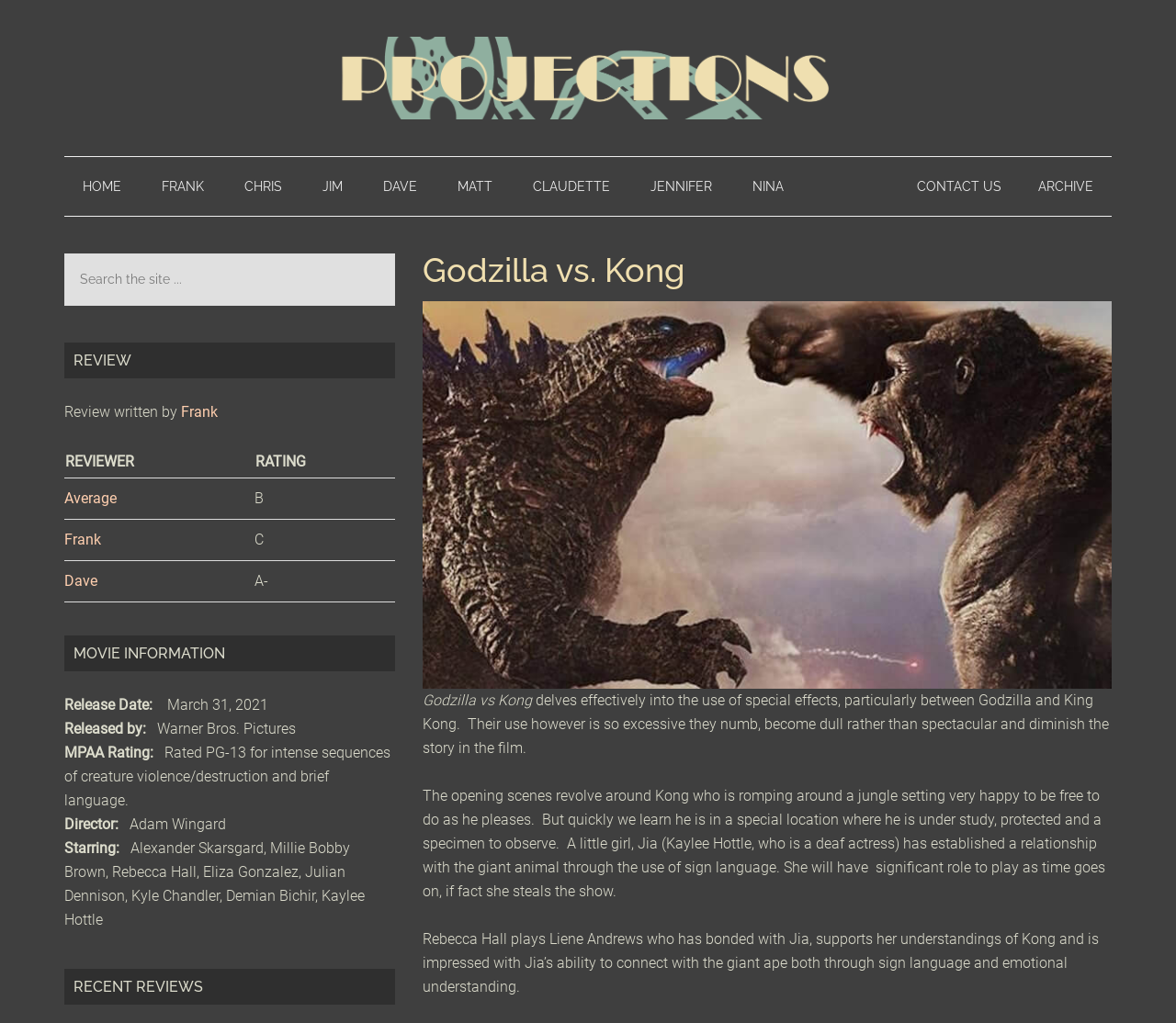What is the name of the movie being reviewed?
Please provide a comprehensive answer based on the contents of the image.

The name of the movie being reviewed can be found in the header section of the webpage, where it is written in bold font as 'Godzilla vs. Kong'. This is also confirmed by the meta description of the webpage.